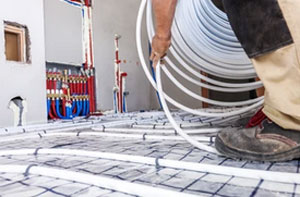What is the purpose of the grid structure?
Please provide a single word or phrase as the answer based on the screenshot.

to support the tubing